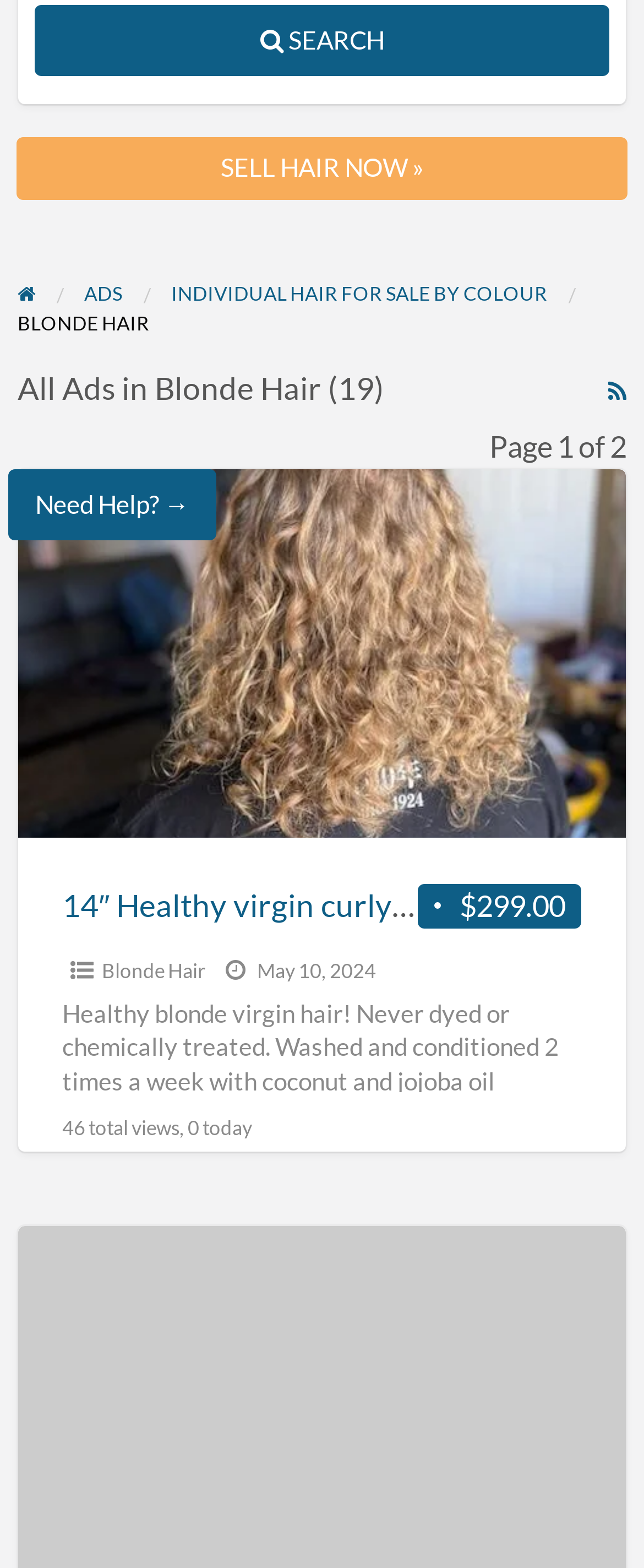Identify the bounding box coordinates for the UI element that matches this description: "SELL HAIR NOW »".

[0.026, 0.088, 0.974, 0.127]